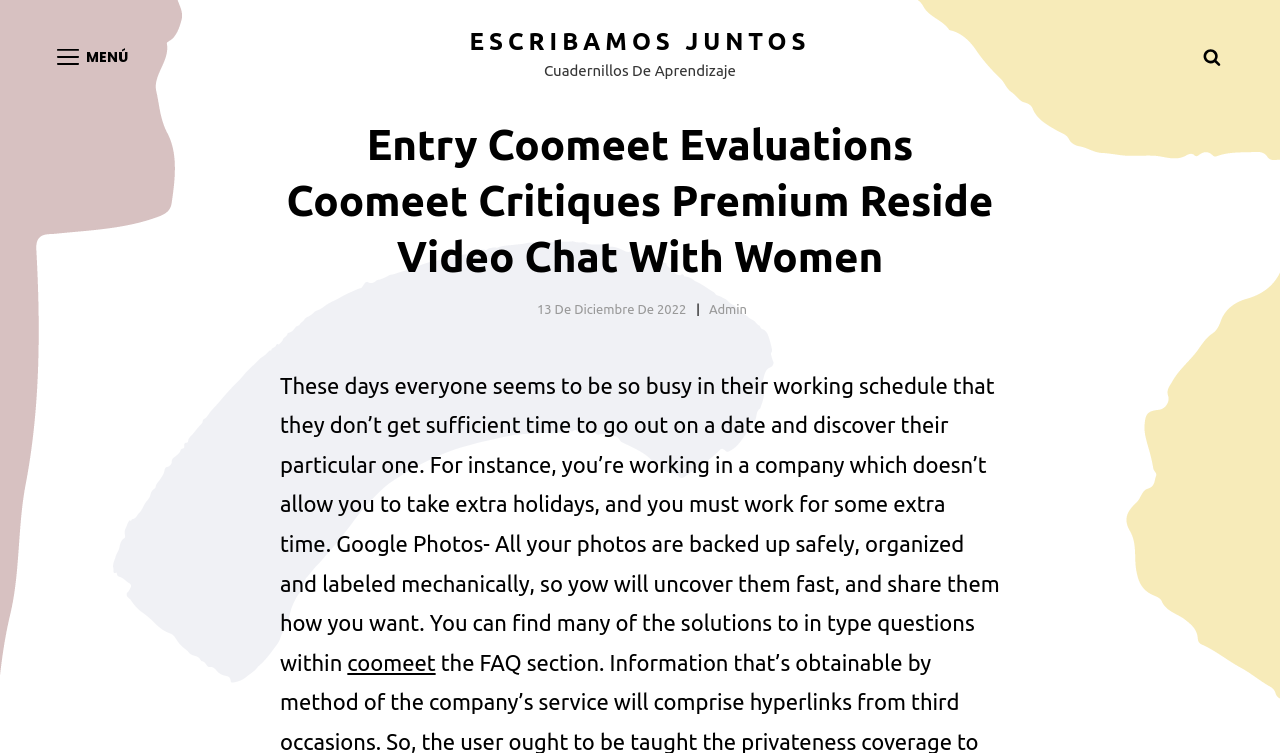Respond with a single word or phrase for the following question: 
What is the text on the top-left button?

MENÚ